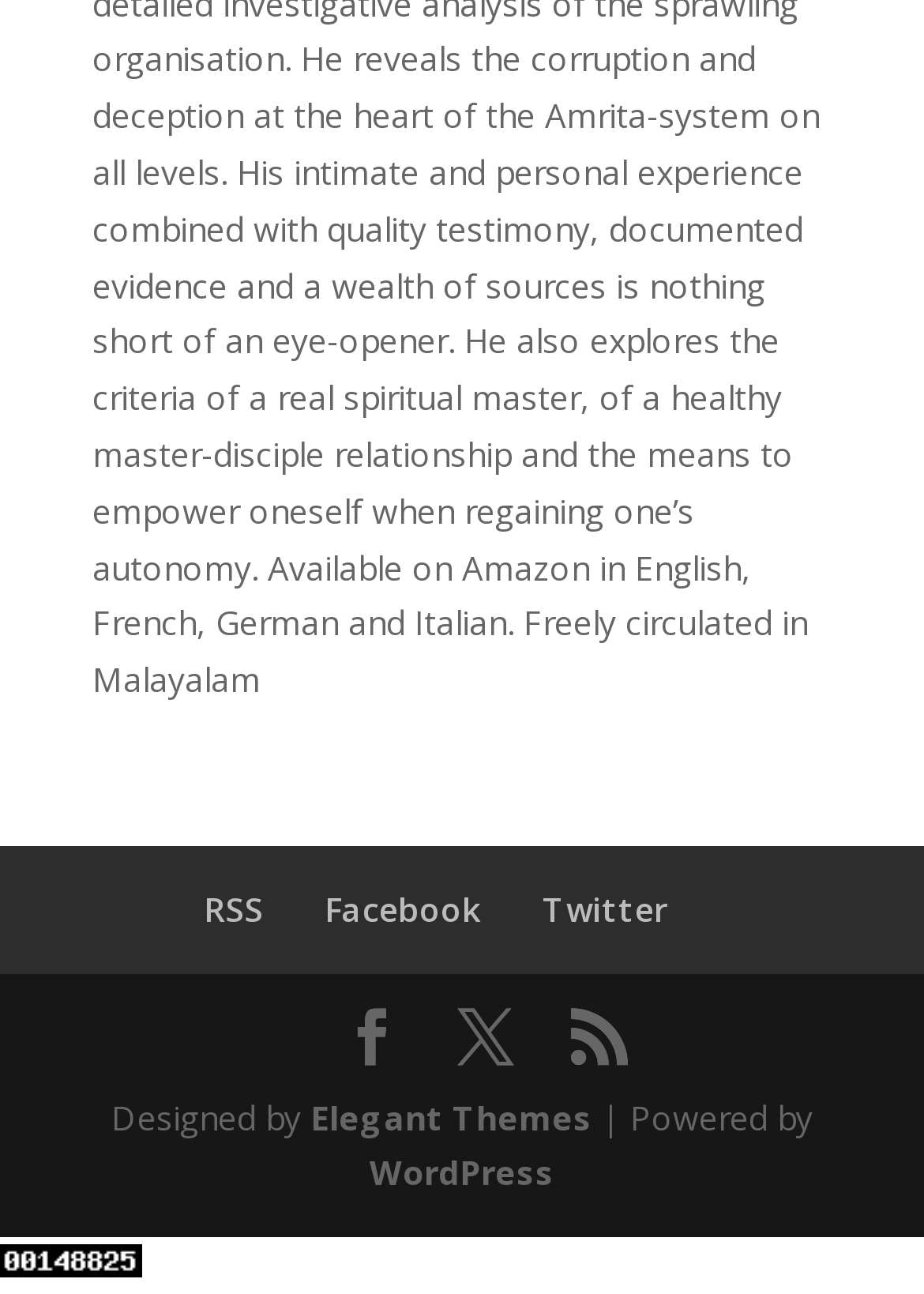Please specify the bounding box coordinates of the element that should be clicked to execute the given instruction: 'Follow RSS'. Ensure the coordinates are four float numbers between 0 and 1, expressed as [left, top, right, bottom].

[0.221, 0.685, 0.285, 0.72]